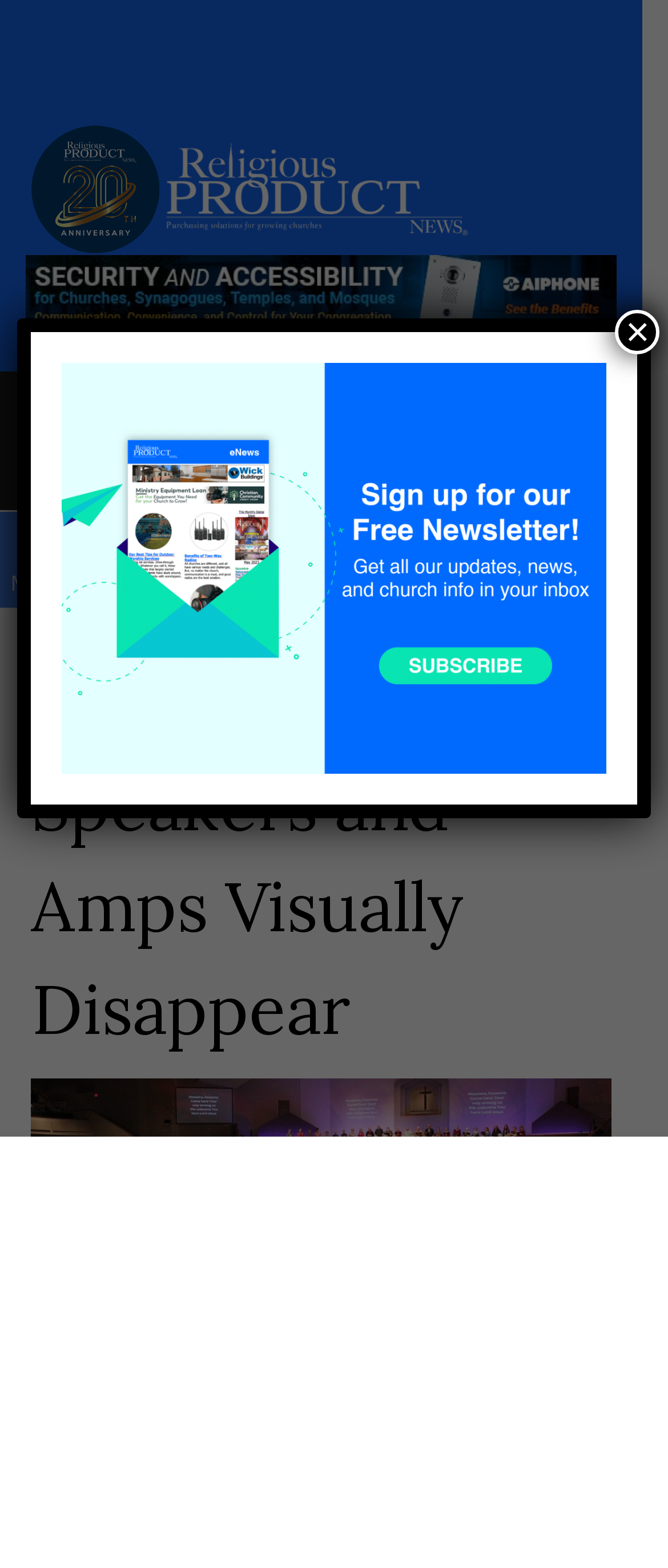Provide your answer to the question using just one word or phrase: What social media platforms can users share the article on?

Facebook, Twitter, LinkedIn, Email